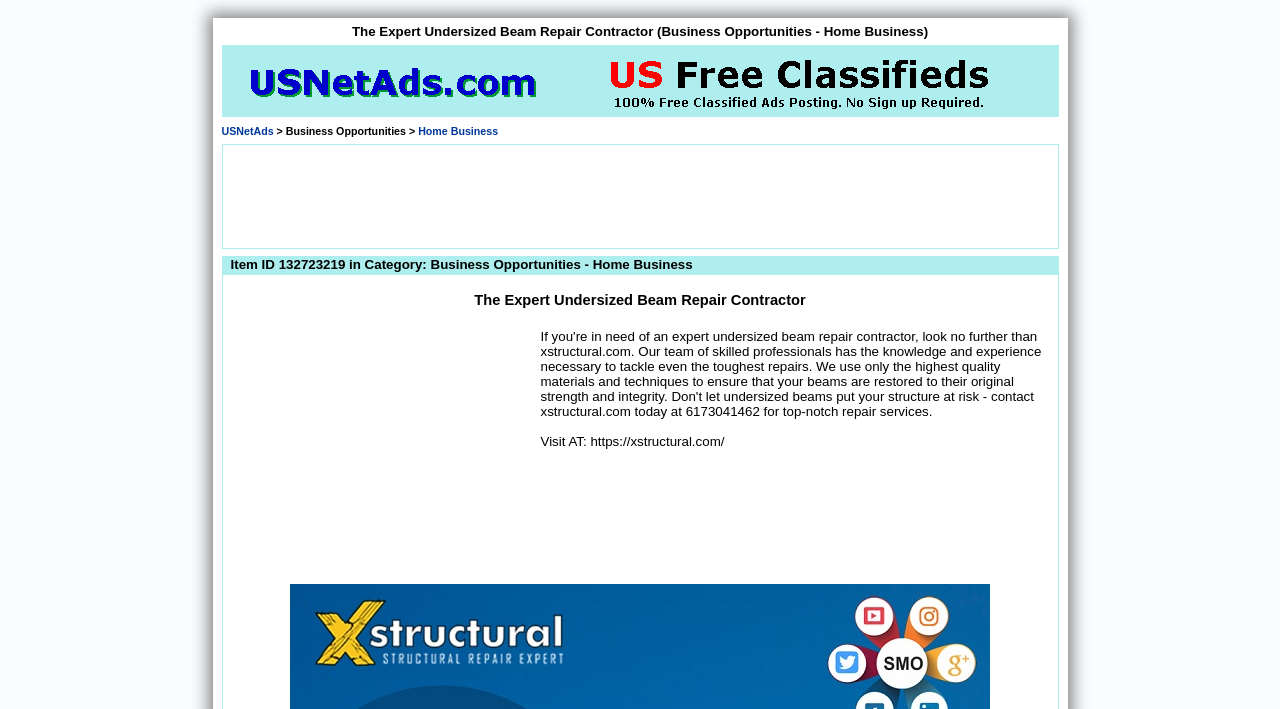Identify and extract the main heading from the webpage.

The Expert Undersized Beam Repair Contractor (Business Opportunities - Home Business)